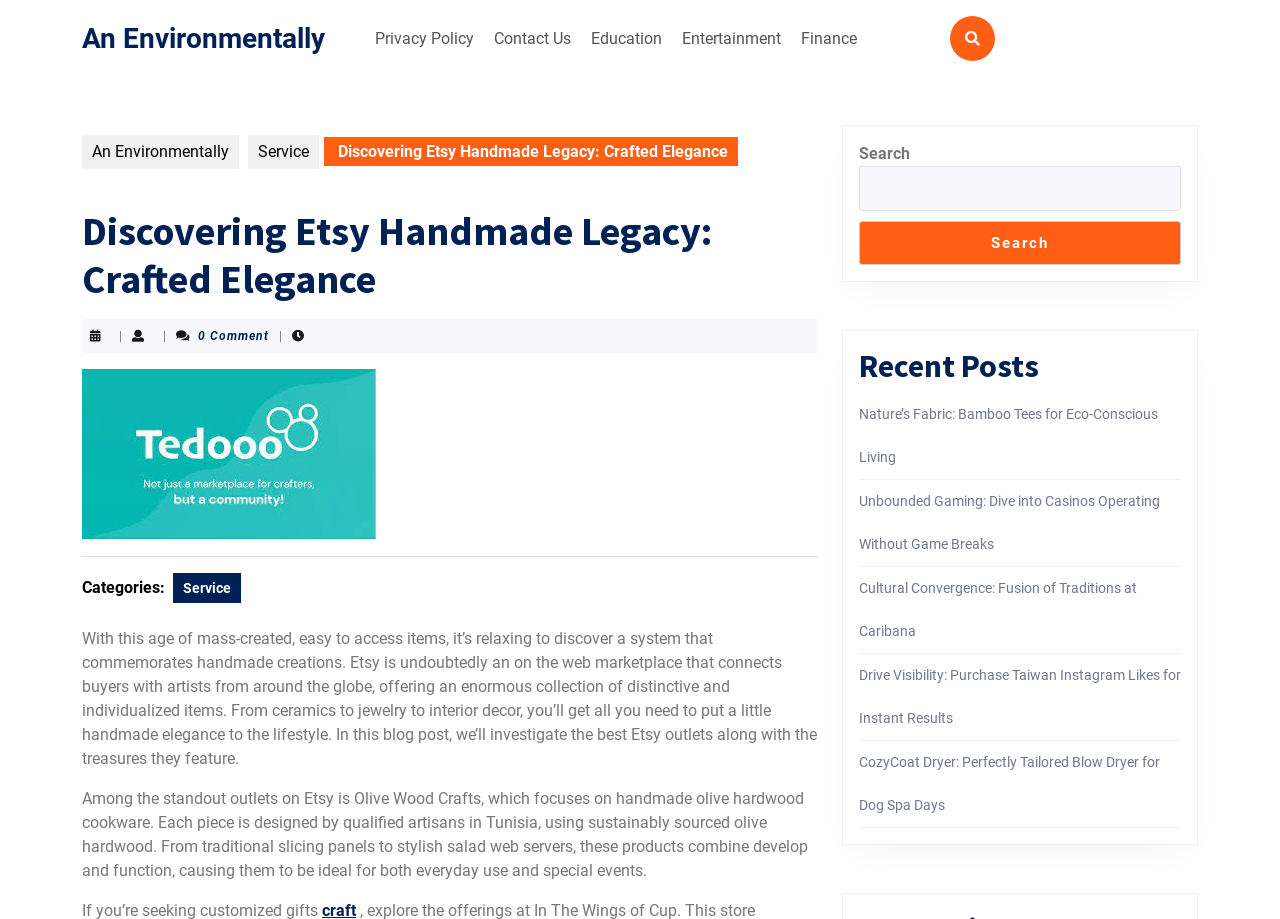Examine the image carefully and respond to the question with a detailed answer: 
What is the main topic of this blog post?

Based on the webpage content, the main topic of this blog post is about Etsy handmade legacy, which is evident from the title 'Discovering Etsy Handmade Legacy: Crafted Elegance' and the subsequent paragraphs discussing Etsy as an online marketplace for handmade creations.